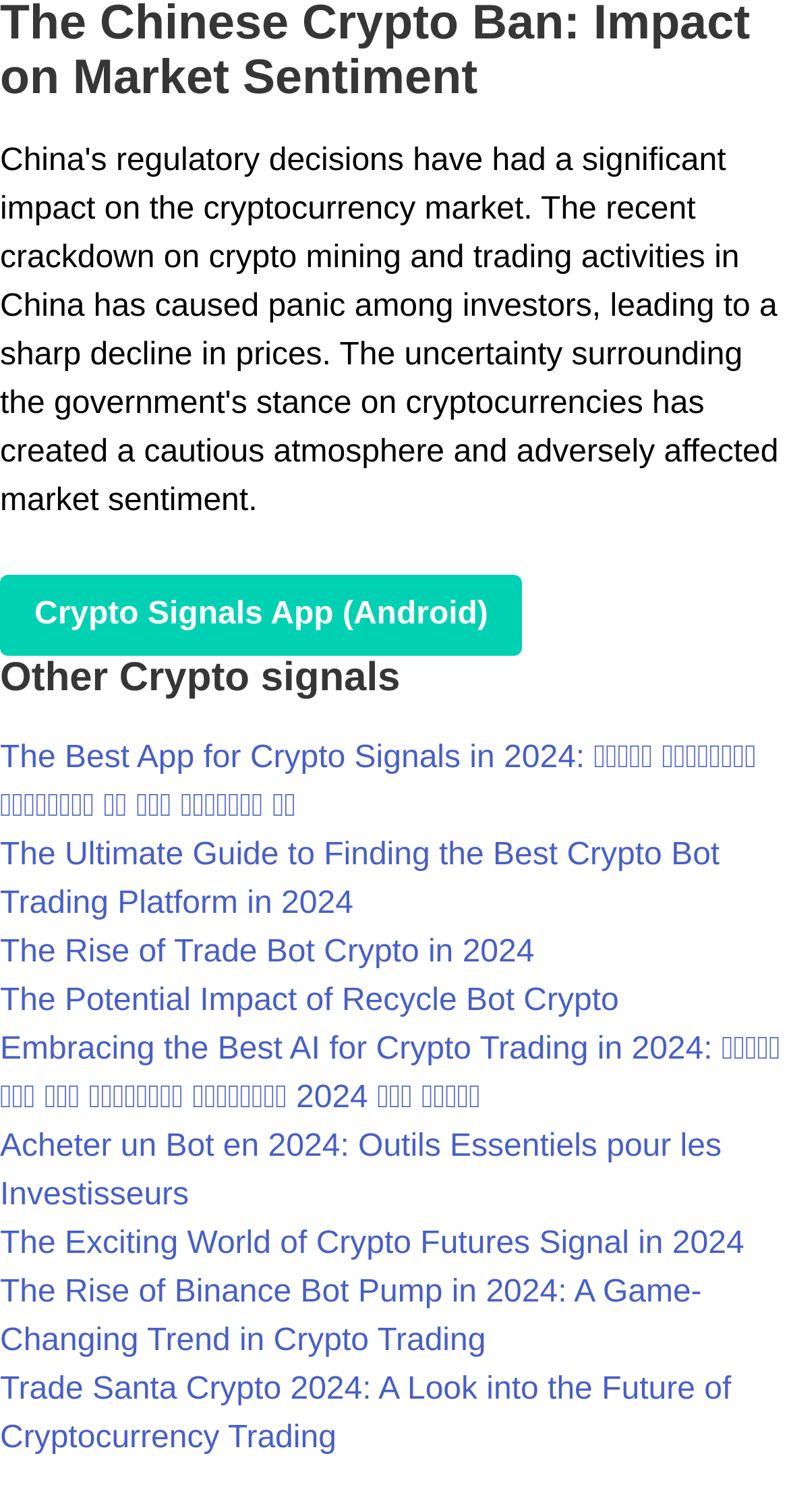Answer the following inquiry with a single word or phrase:
Are there any non-English links on the webpage?

Yes